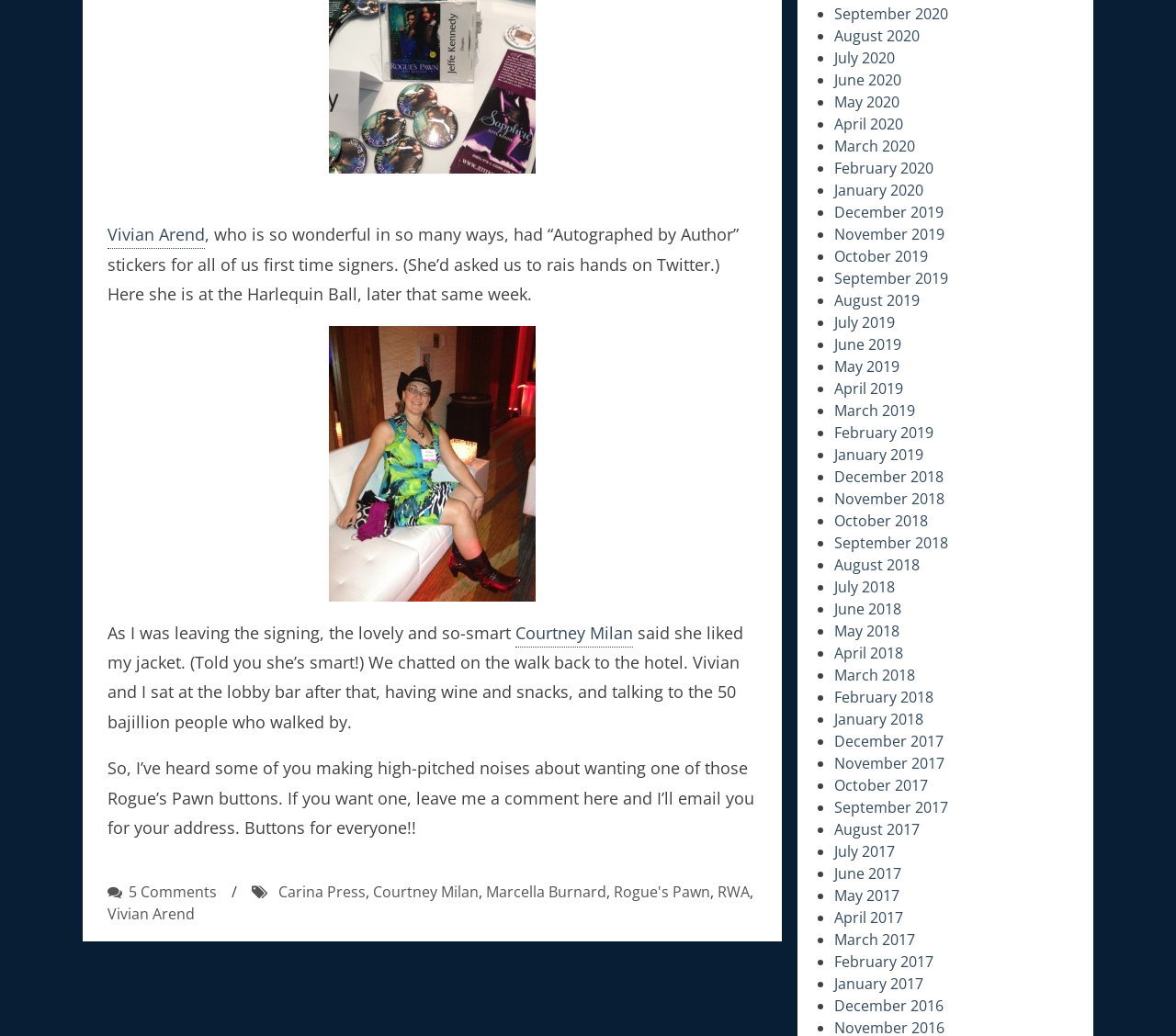What is the name of the person who liked the author's jacket?
Using the image, provide a detailed and thorough answer to the question.

The person who liked the author's jacket is Courtney Milan, which is mentioned in the sentence, 'The lovely and so-smart Courtney Milan said she liked my jacket'.